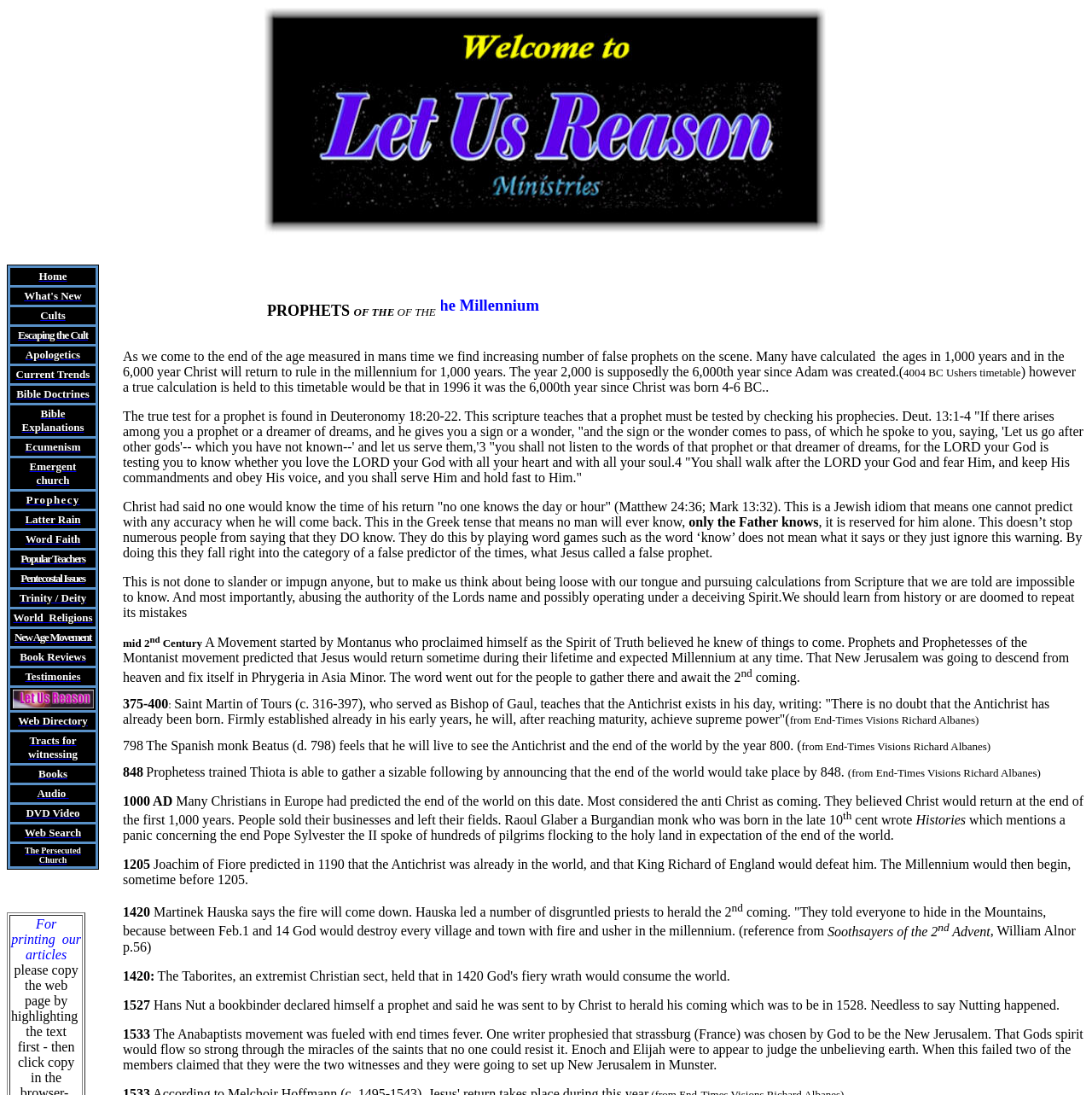Respond with a single word or phrase to the following question:
How many links are in the left sidebar?

24